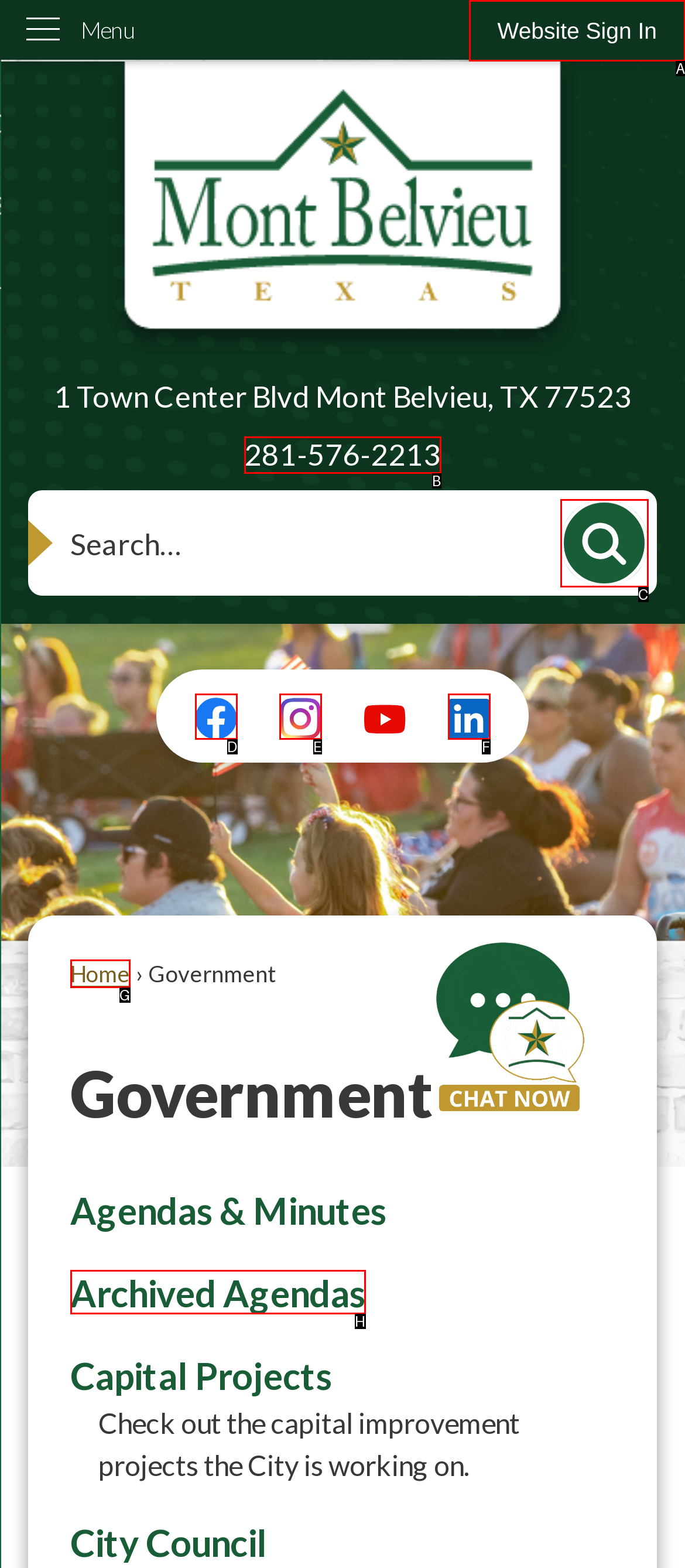Identify the HTML element to select in order to accomplish the following task: Search for something
Reply with the letter of the chosen option from the given choices directly.

None